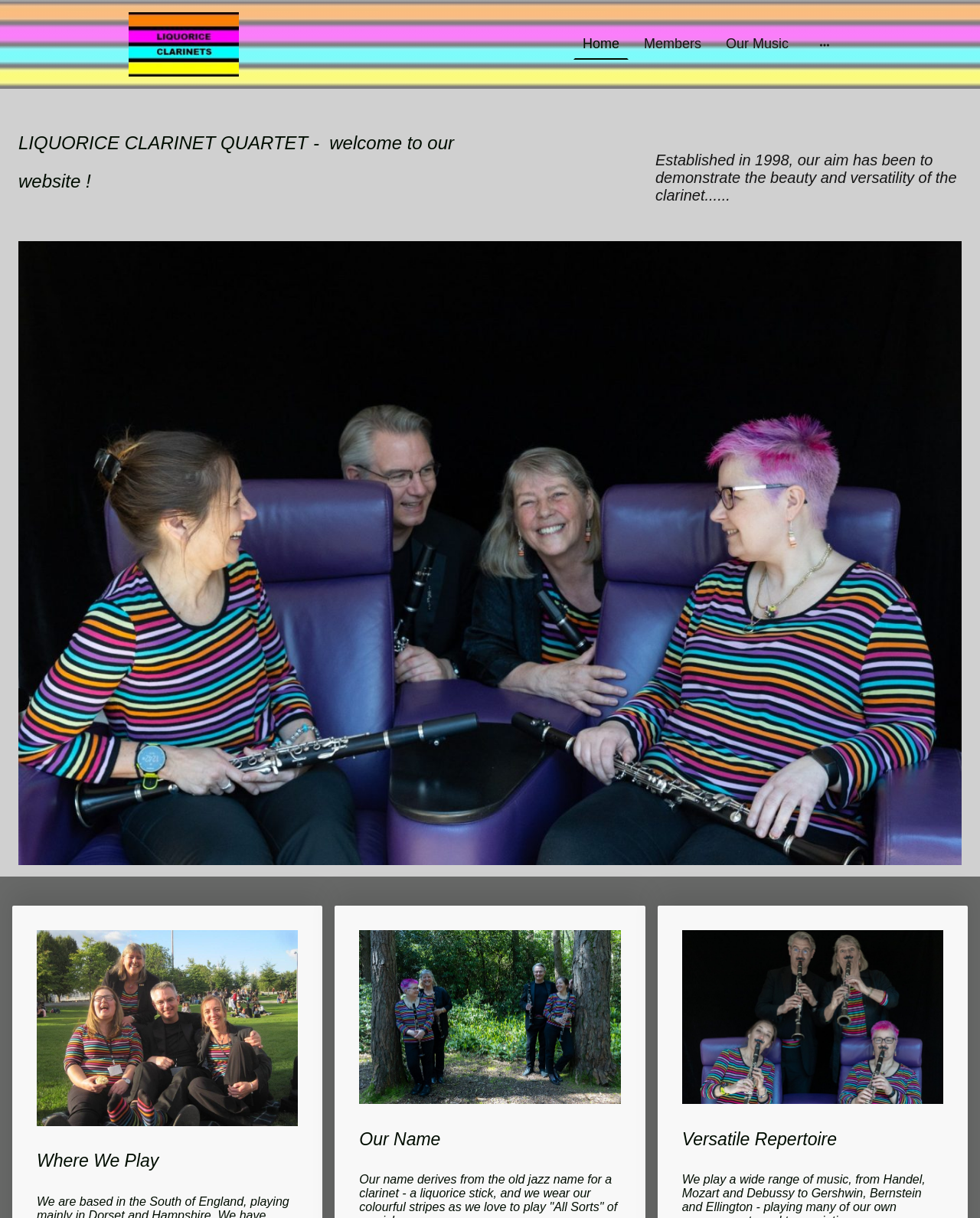Given the element description, predict the bounding box coordinates in the format (top-left x, top-left y, bottom-right x, bottom-right y). Make sure all values are between 0 and 1. Here is the element description: Gig Dates Contact us

[0.82, 0.028, 0.862, 0.044]